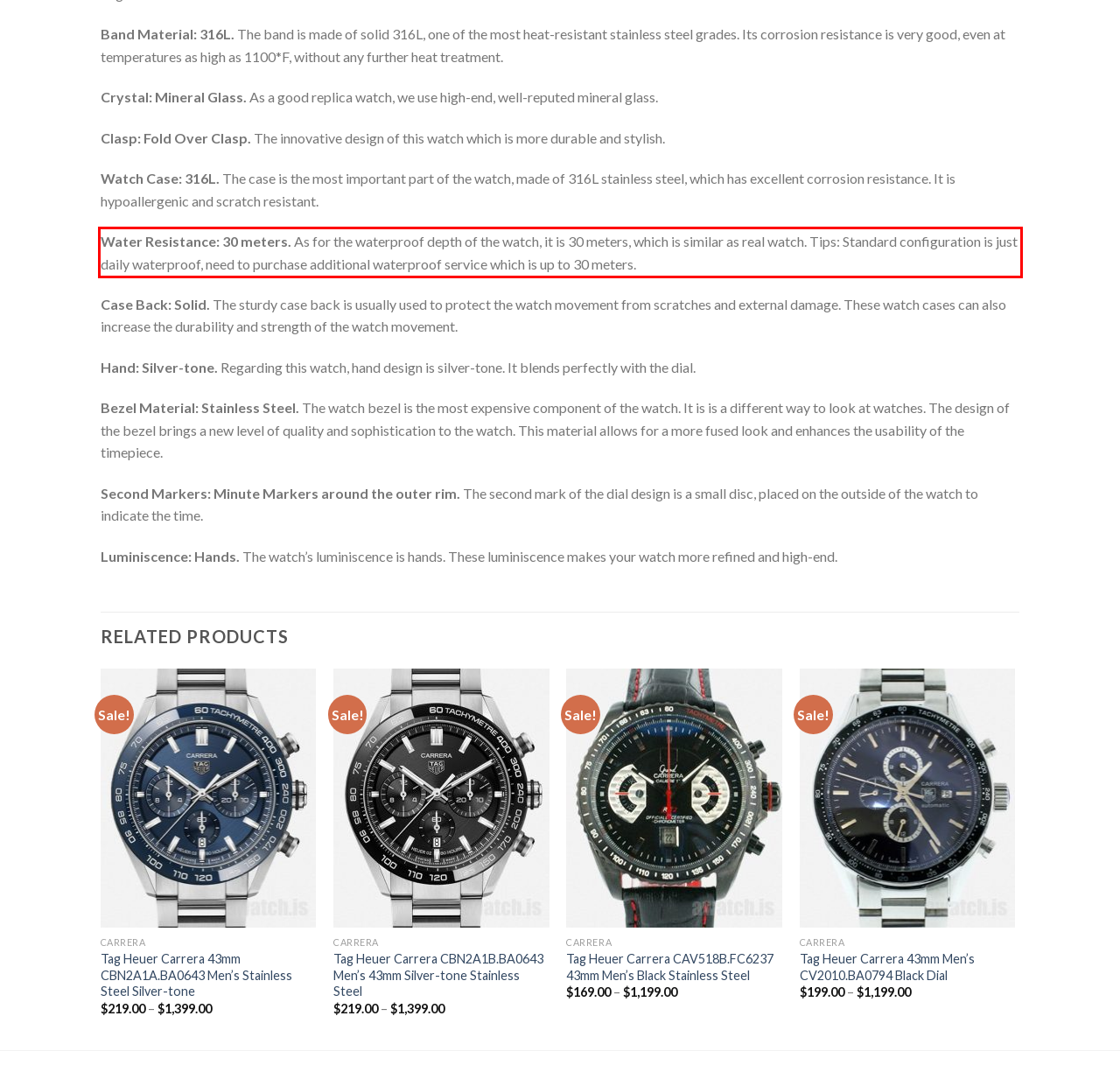Given the screenshot of a webpage, identify the red rectangle bounding box and recognize the text content inside it, generating the extracted text.

Water Resistance: 30 meters. As for the waterproof depth of the watch, it is 30 meters, which is similar as real watch. Tips: Standard configuration is just daily waterproof, need to purchase additional waterproof service which is up to 30 meters.